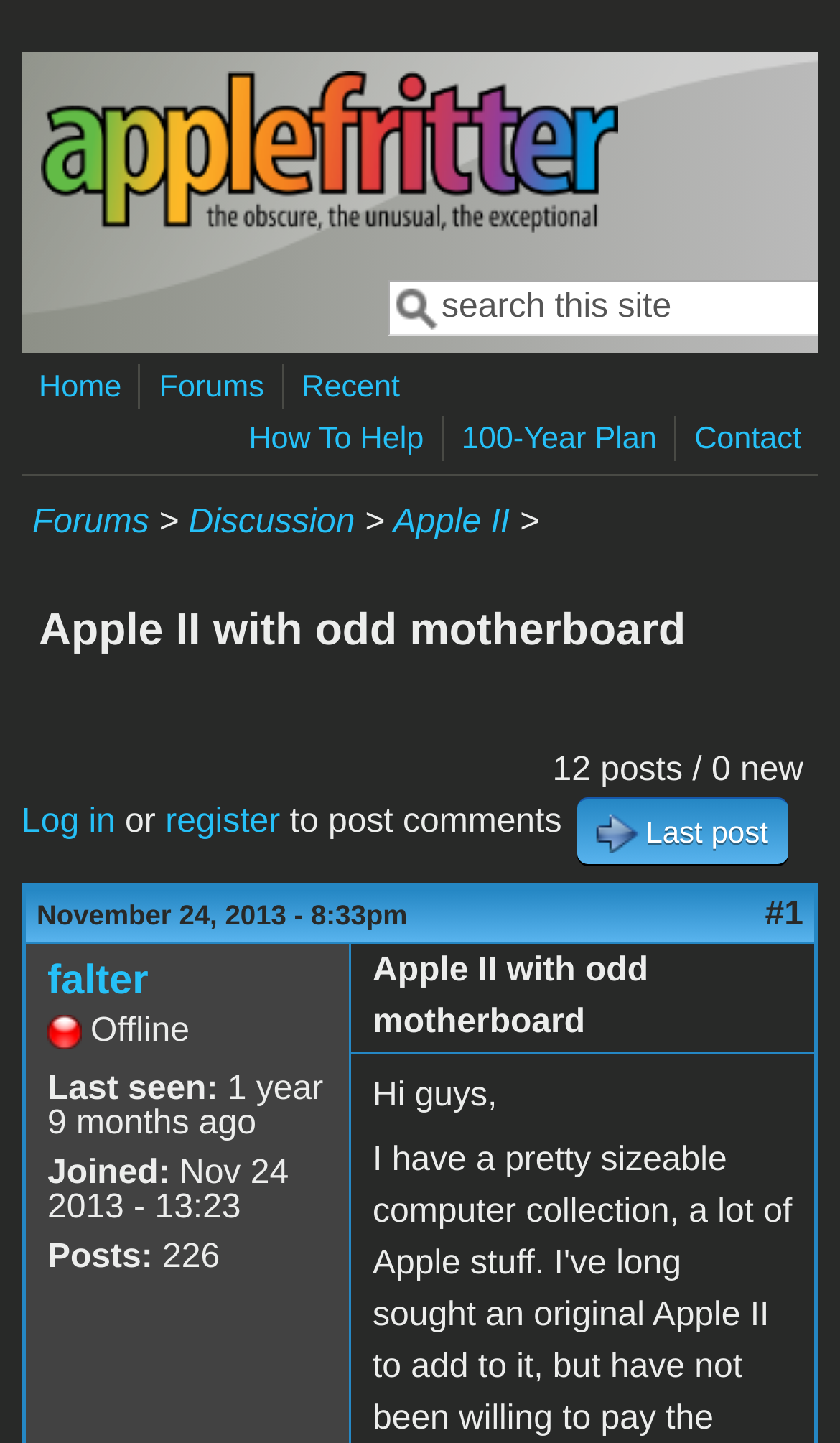Please give a succinct answer to the question in one word or phrase:
What is the topic of this discussion?

Apple II with odd motherboard